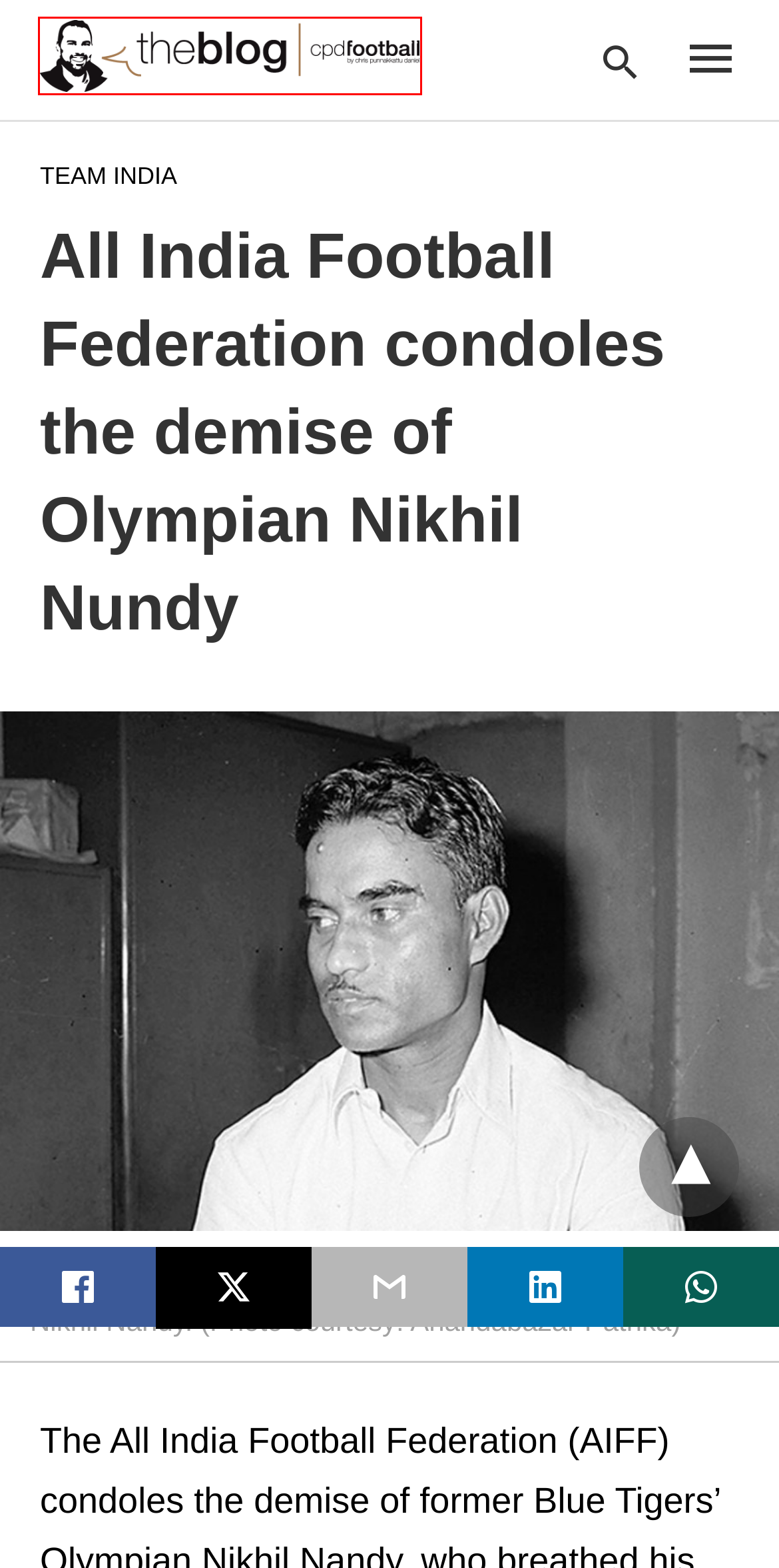You are given a screenshot of a webpage with a red rectangle bounding box around a UI element. Select the webpage description that best matches the new webpage after clicking the element in the bounding box. Here are the candidates:
A. Condolence Message Archive » The Blog » CPD Football by Chris Punnakkattu Daniel
B. Cookie Policy (EU) » The Blog » CPD Football by Chris Punnakkattu Daniel
C. India MNT Archive » The Blog » CPD Football by Chris Punnakkattu Daniel
D. Team India » The Blog » CPD Football by Chris Punnakkattu Daniel
E. Contact » The Blog » CPD Football by Chris Punnakkattu Daniel
F. Nikhil Nandy Archive » The Blog » CPD Football by Chris Punnakkattu Daniel
G. Praful Patel Archive » The Blog » CPD Football by Chris Punnakkattu Daniel
H. The Blog » CPD Football by Chris Punnakkattu Daniel »

H